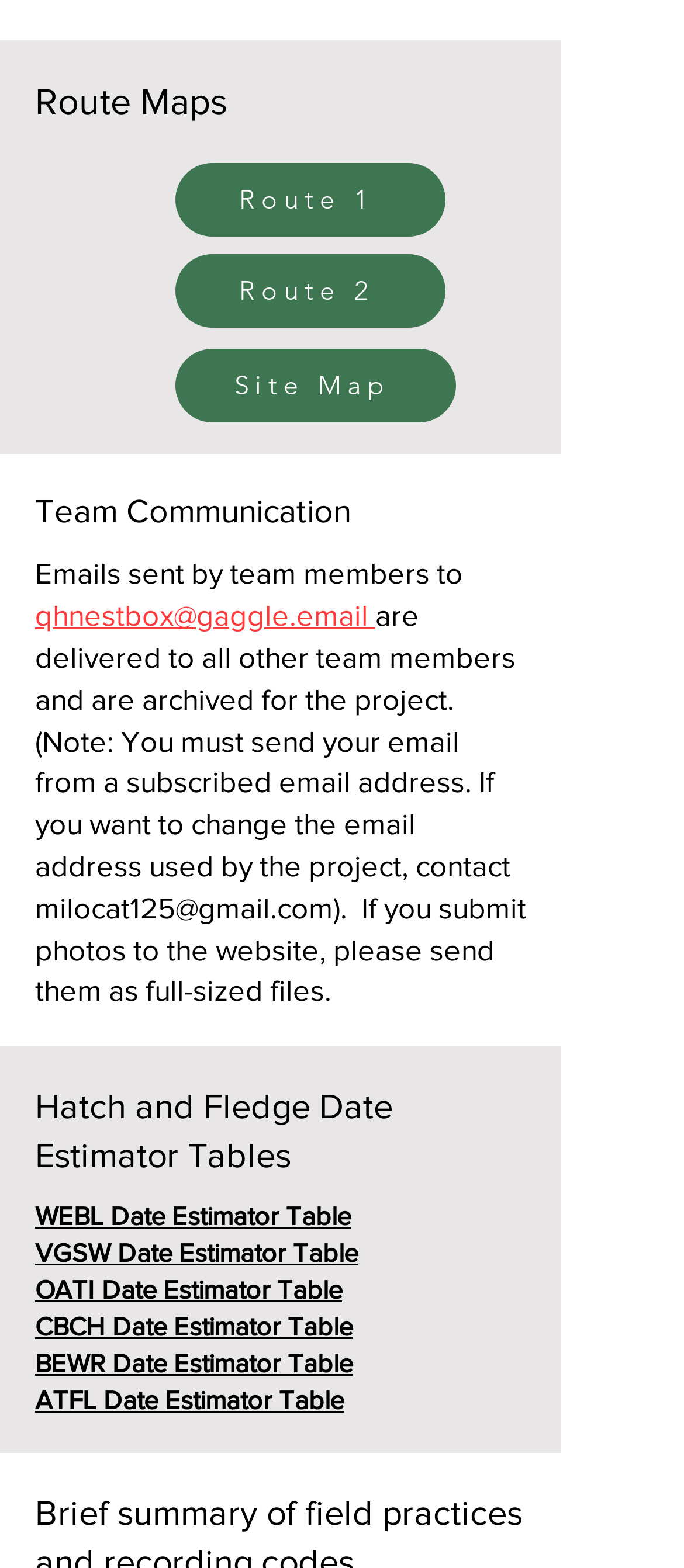How many links are available under the 'Team Communication' section?
Provide a comprehensive and detailed answer to the question.

The webpage lists two links, 'qhnestbox@gaggle.email' and 'milocat125@gmail.com', under the 'Team Communication' section, which implies that there are two links available.